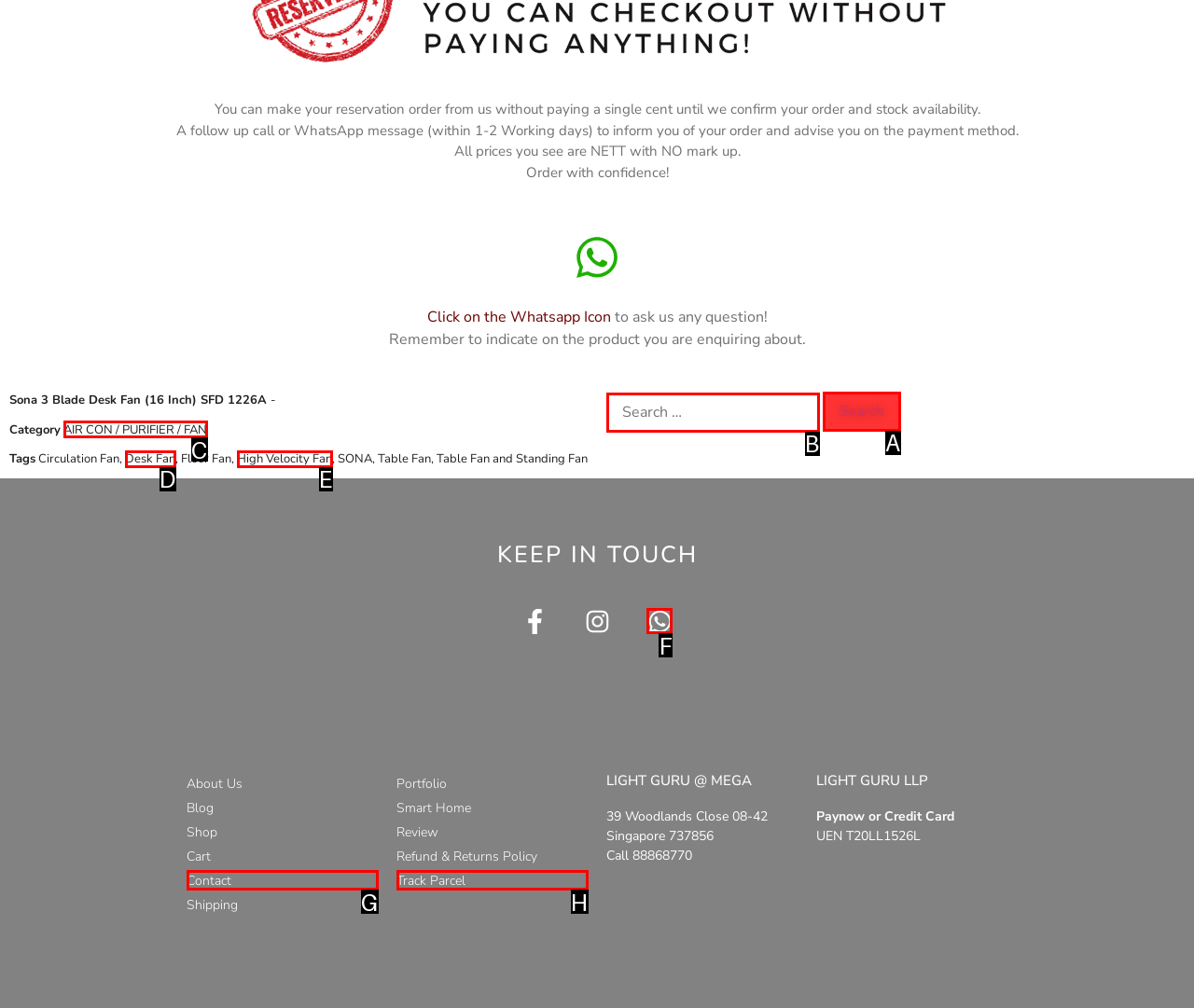Based on the description High Velocity Fan, identify the most suitable HTML element from the options. Provide your answer as the corresponding letter.

E